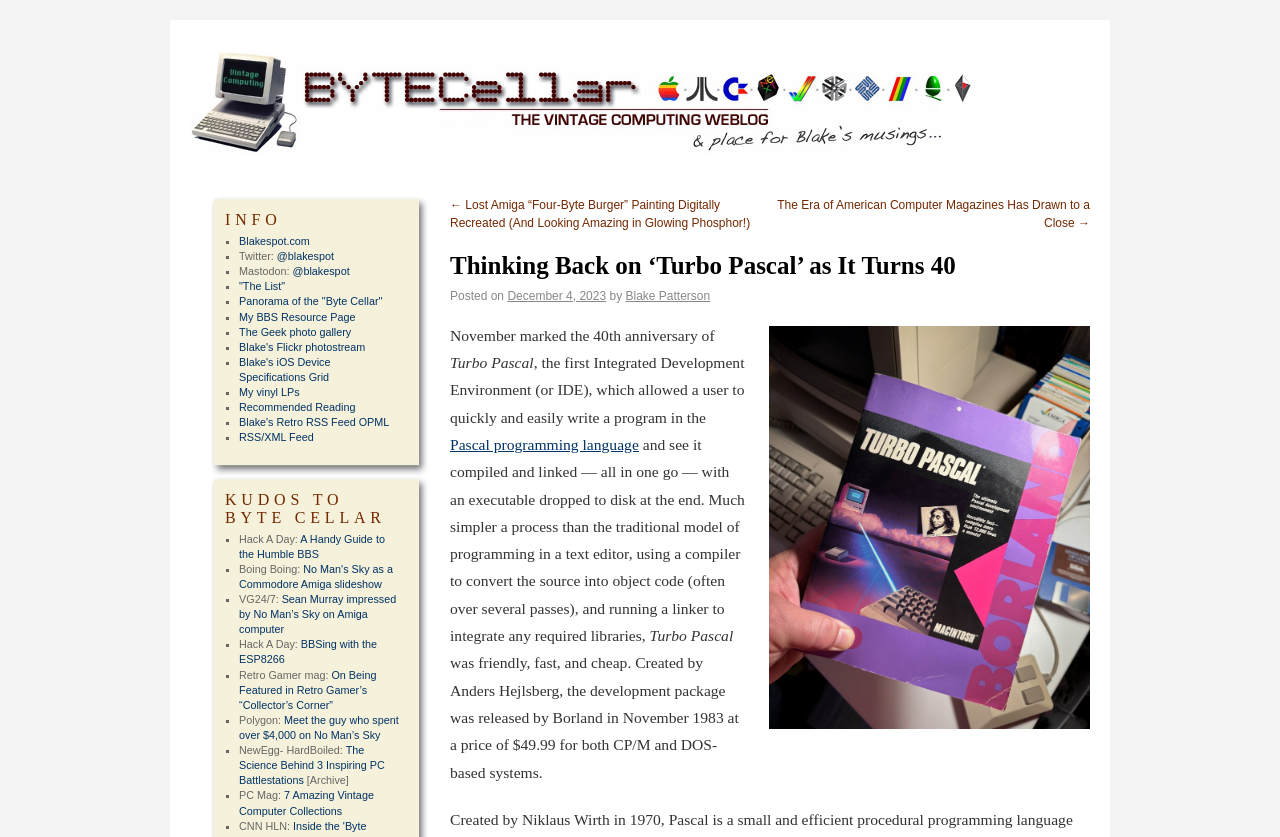Please determine the bounding box coordinates of the clickable area required to carry out the following instruction: "Visit Blake Patterson's homepage". The coordinates must be four float numbers between 0 and 1, represented as [left, top, right, bottom].

[0.489, 0.345, 0.555, 0.361]